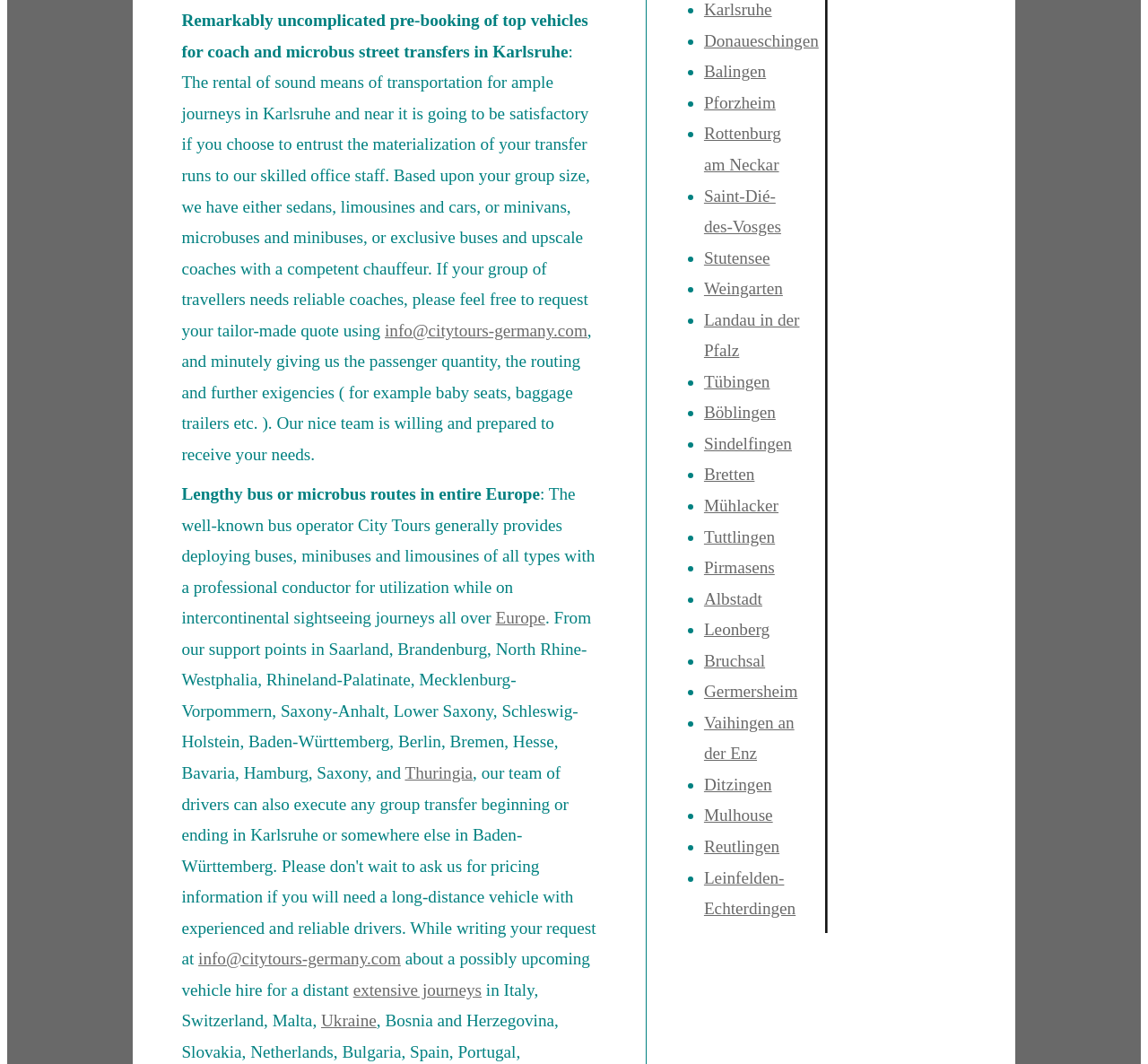Identify the bounding box coordinates for the region to click in order to carry out this instruction: "Explore bus routes in Thuringia". Provide the coordinates using four float numbers between 0 and 1, formatted as [left, top, right, bottom].

[0.353, 0.717, 0.412, 0.735]